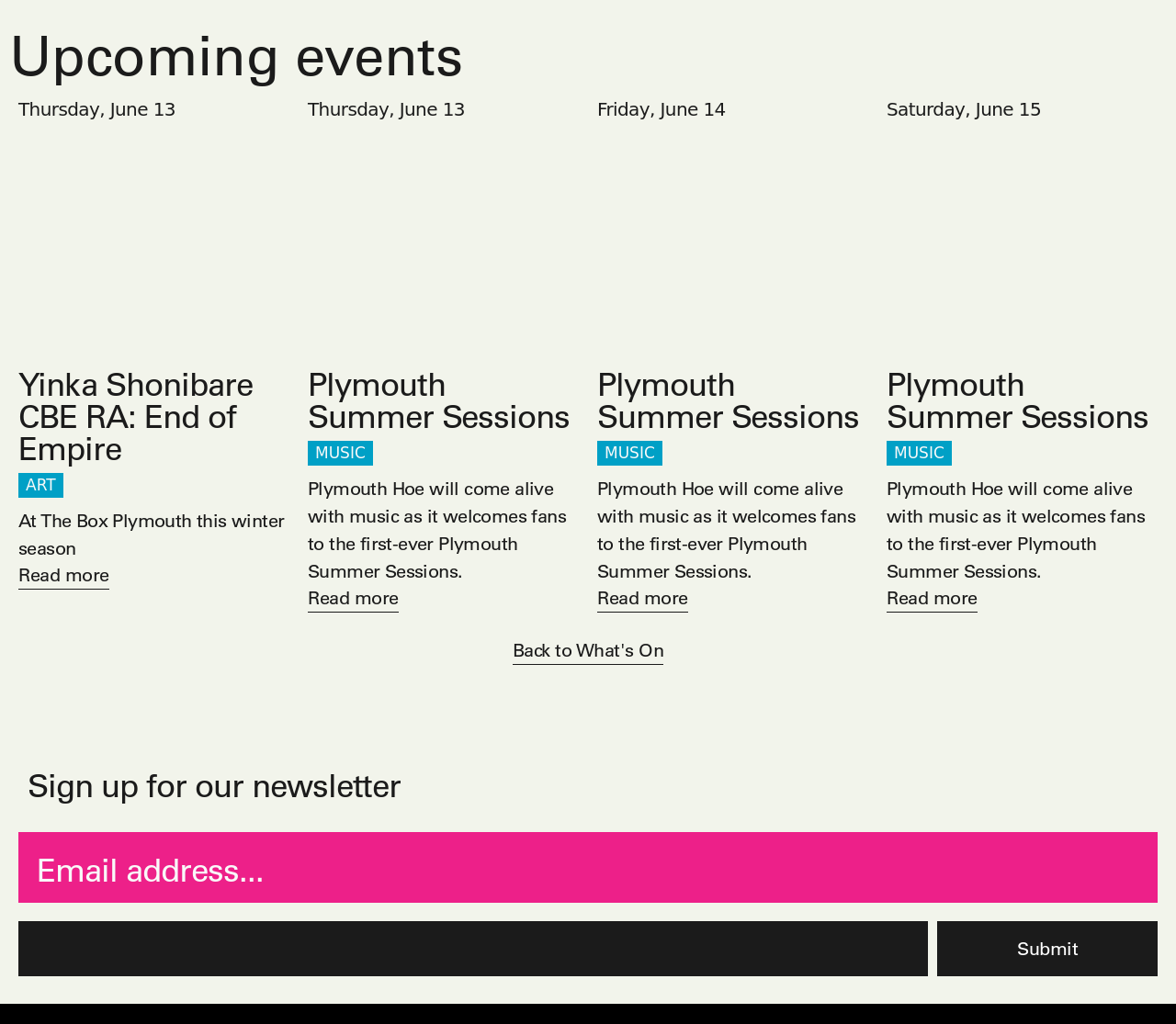What is the title of the first event?
Using the image, provide a concise answer in one word or a short phrase.

Yinka Shonibare CBE RA: End of Empire